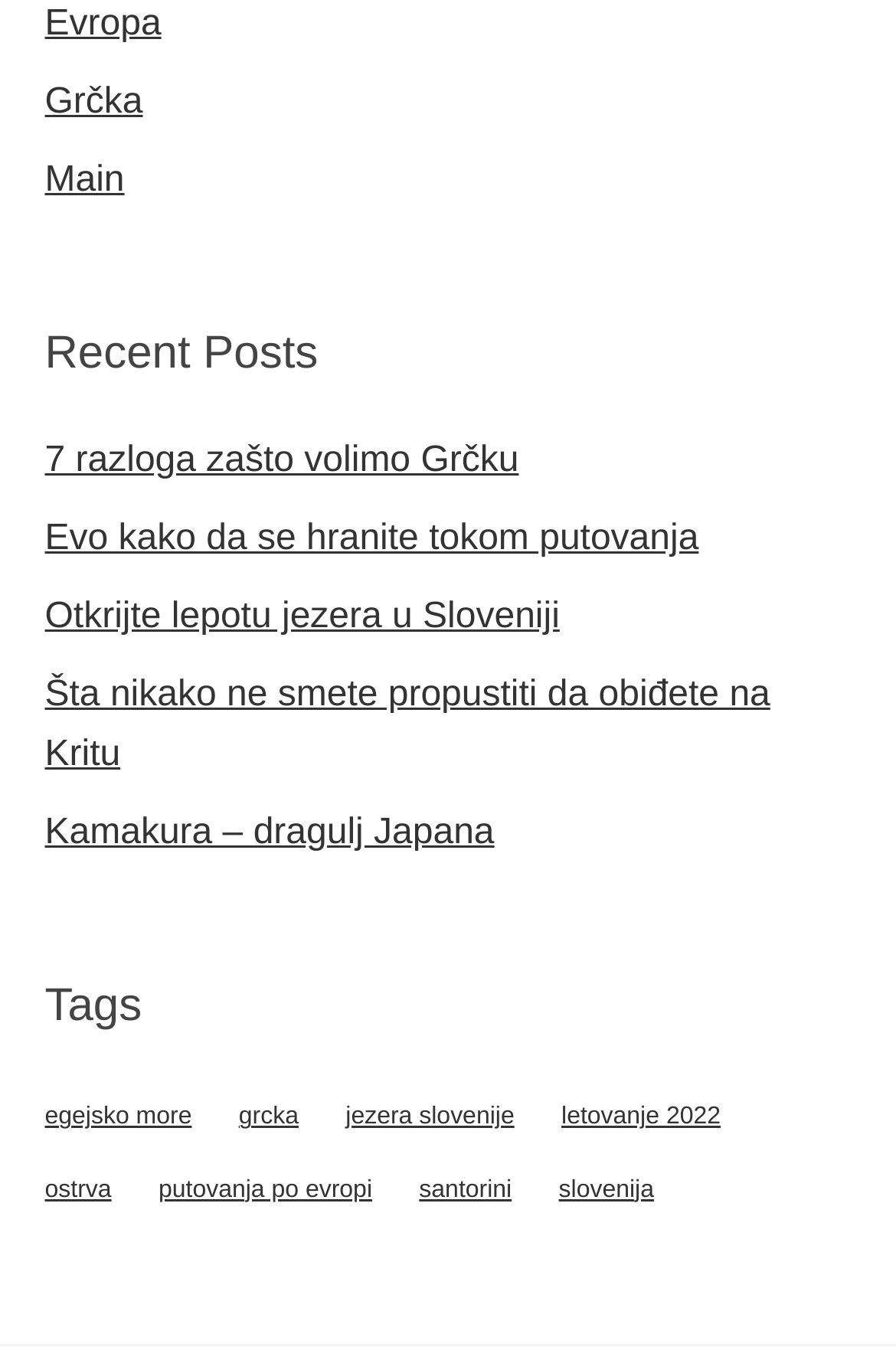Could you provide the bounding box coordinates for the portion of the screen to click to complete this instruction: "Visit the page about 'slovenija'"?

[0.624, 0.869, 0.73, 0.899]